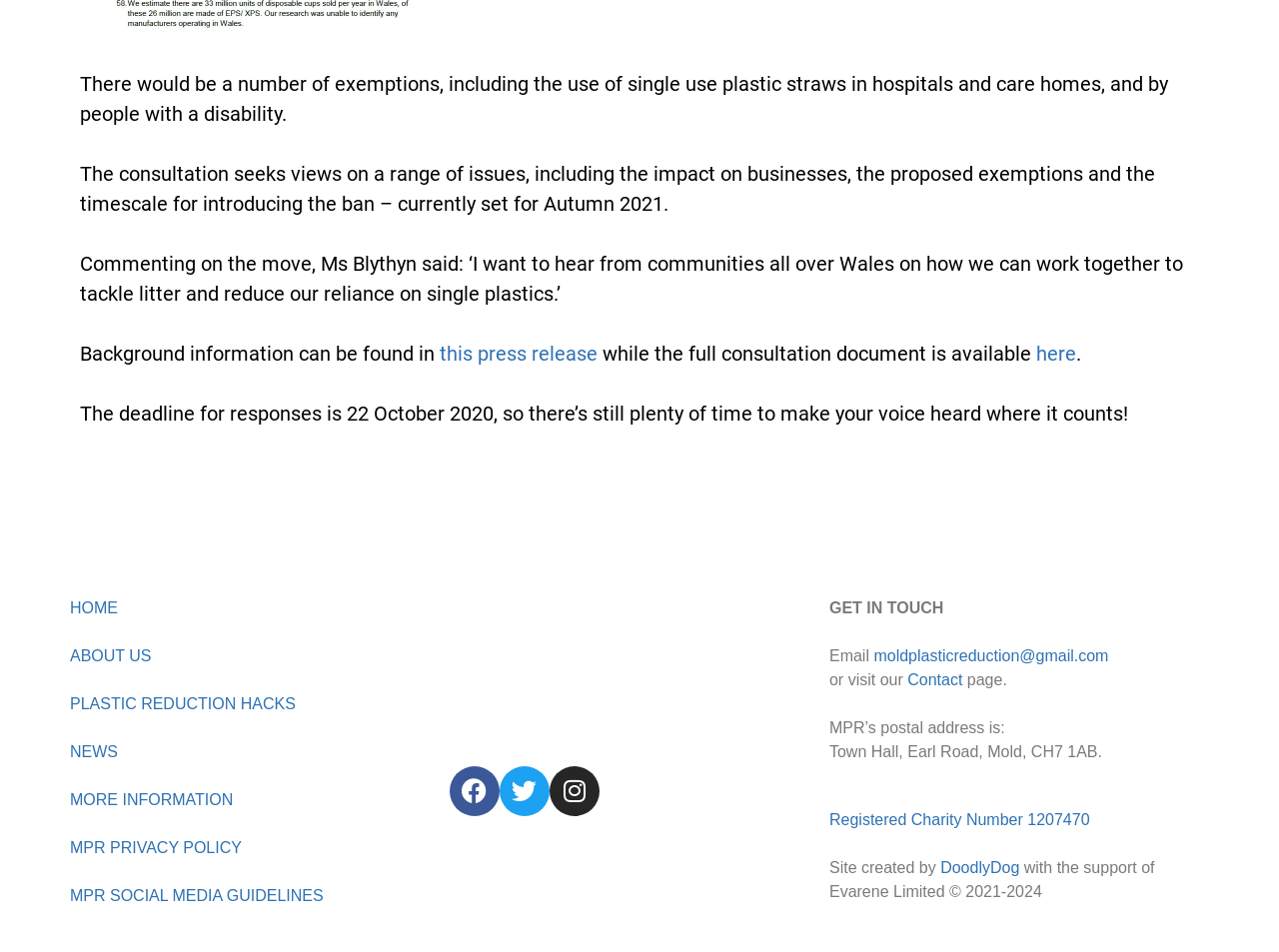Identify the bounding box coordinates of the region that should be clicked to execute the following instruction: "Go to the Q&A page".

None